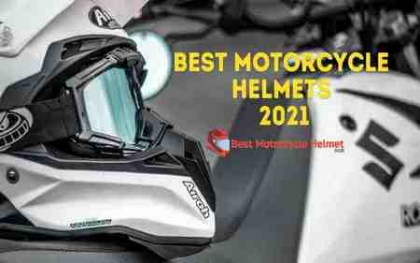Please give a succinct answer to the question in one word or phrase:
What is reflected in the visor?

Light